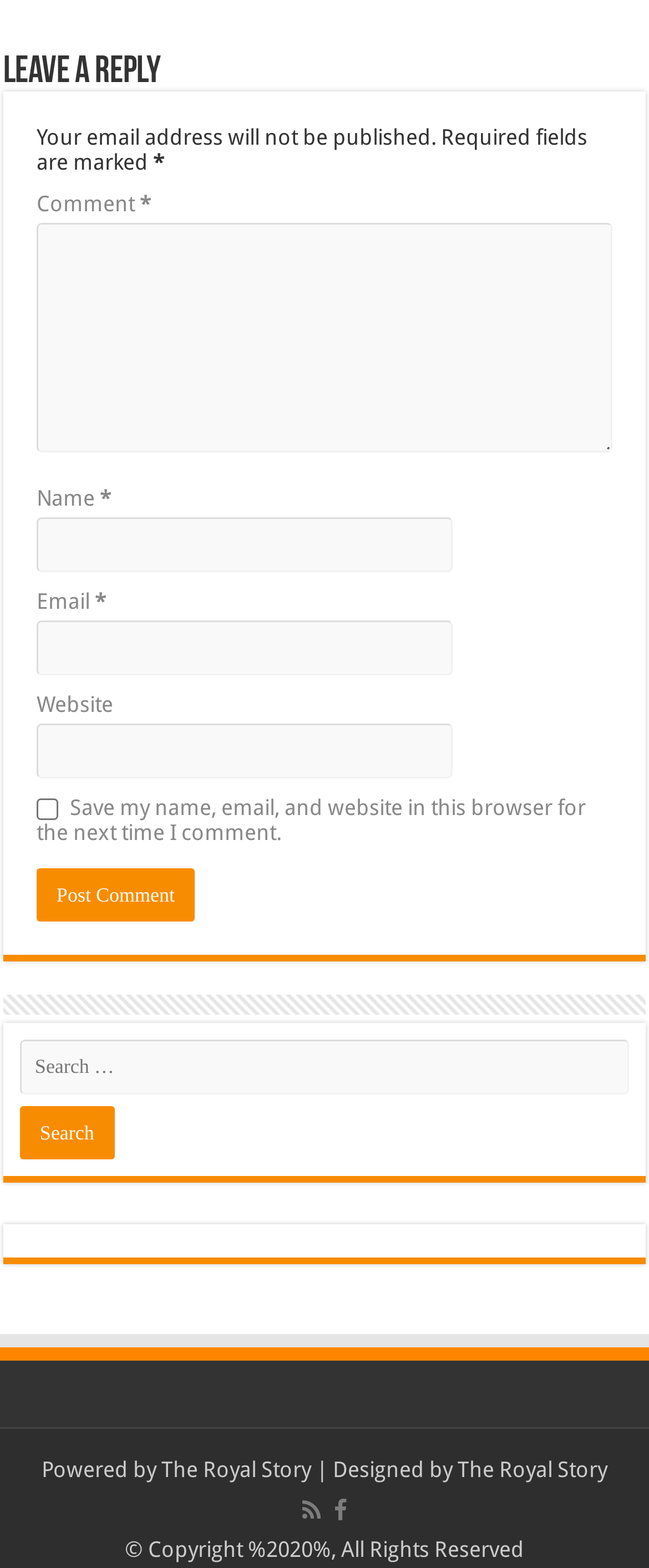Please determine the bounding box coordinates of the element's region to click for the following instruction: "Leave a comment".

[0.056, 0.143, 0.944, 0.289]